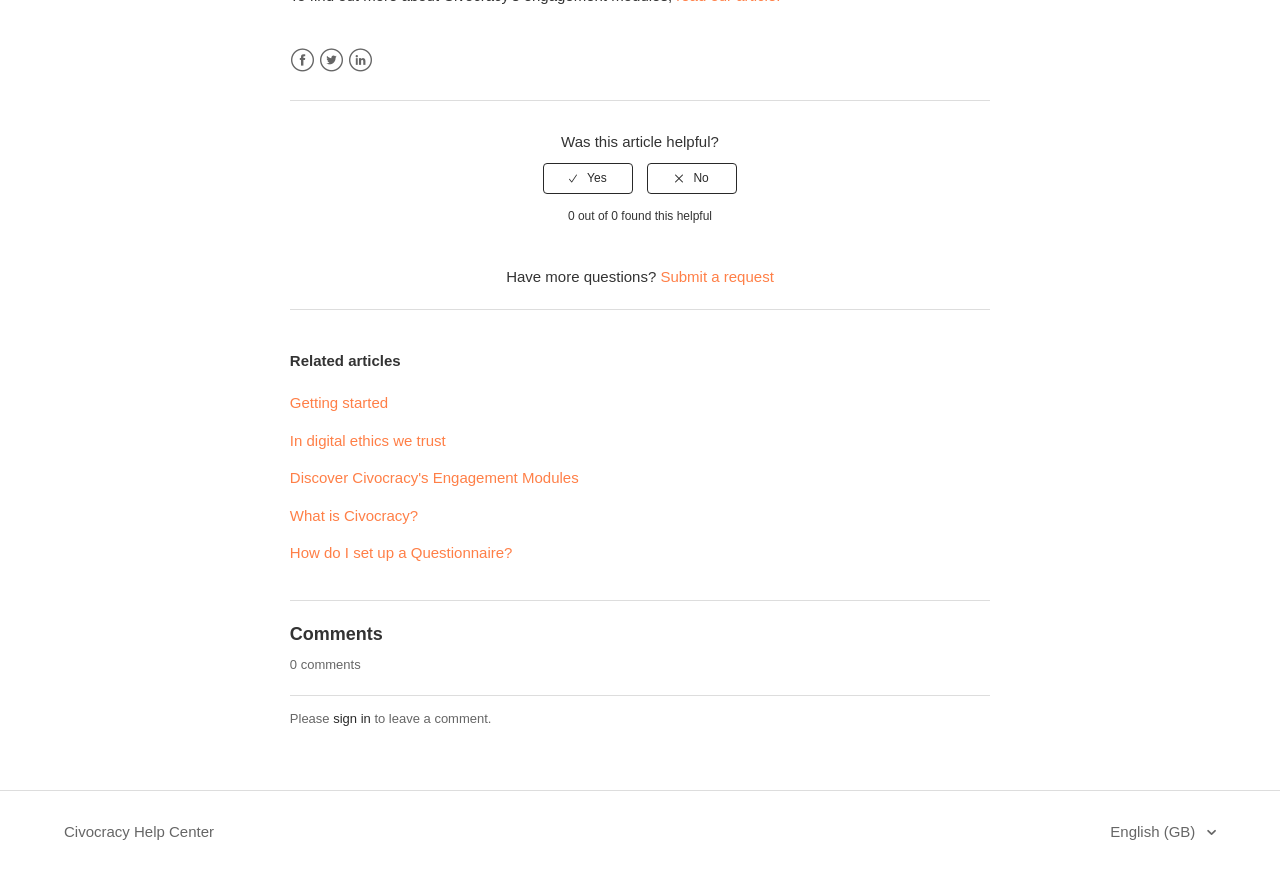Please identify the coordinates of the bounding box that should be clicked to fulfill this instruction: "Change language to English (GB)".

[0.867, 0.939, 0.95, 0.966]